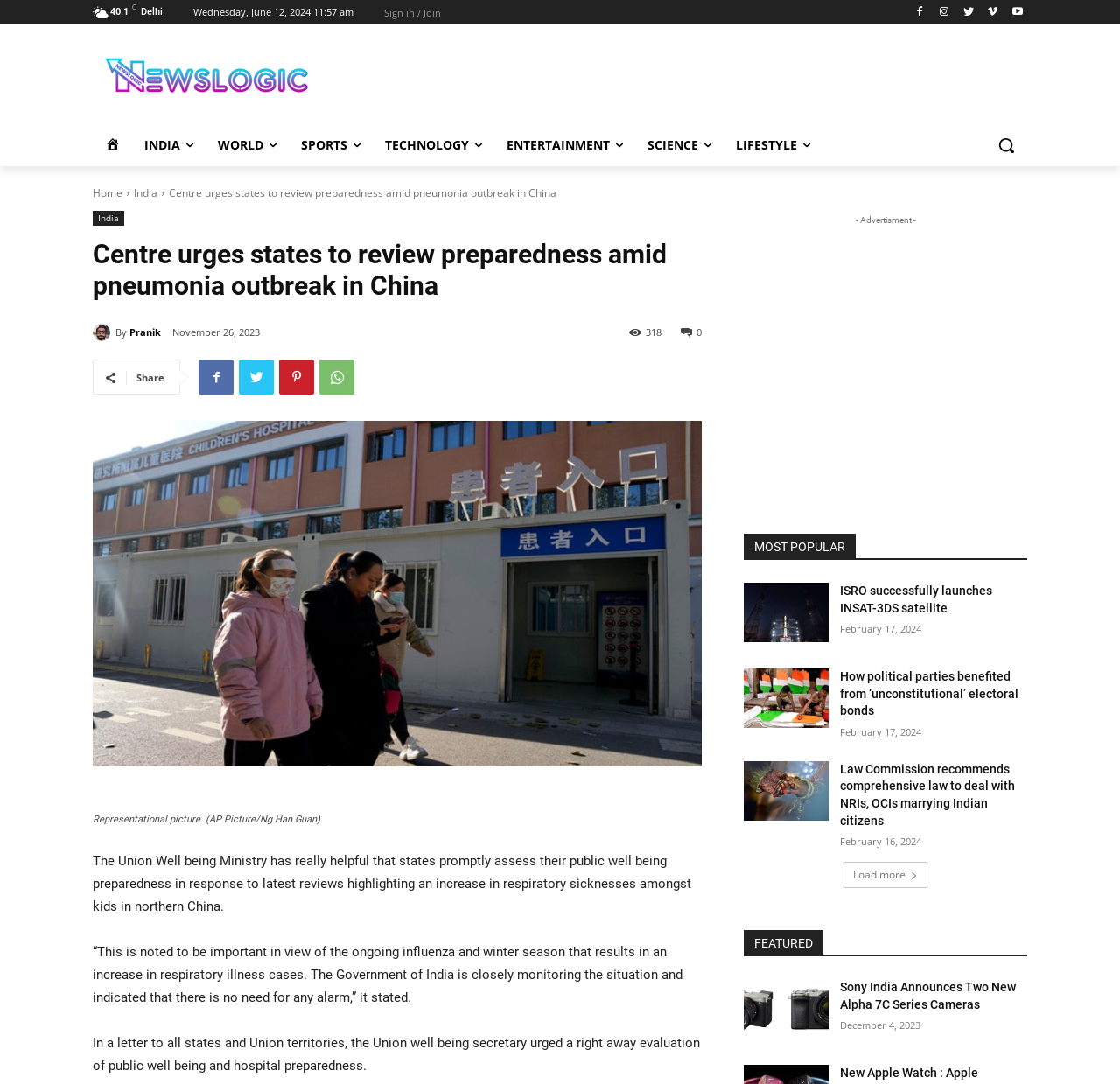Locate the bounding box coordinates of the area to click to fulfill this instruction: "Click on the 'Login' link". The bounding box should be presented as four float numbers between 0 and 1, in the order [left, top, right, bottom].

None